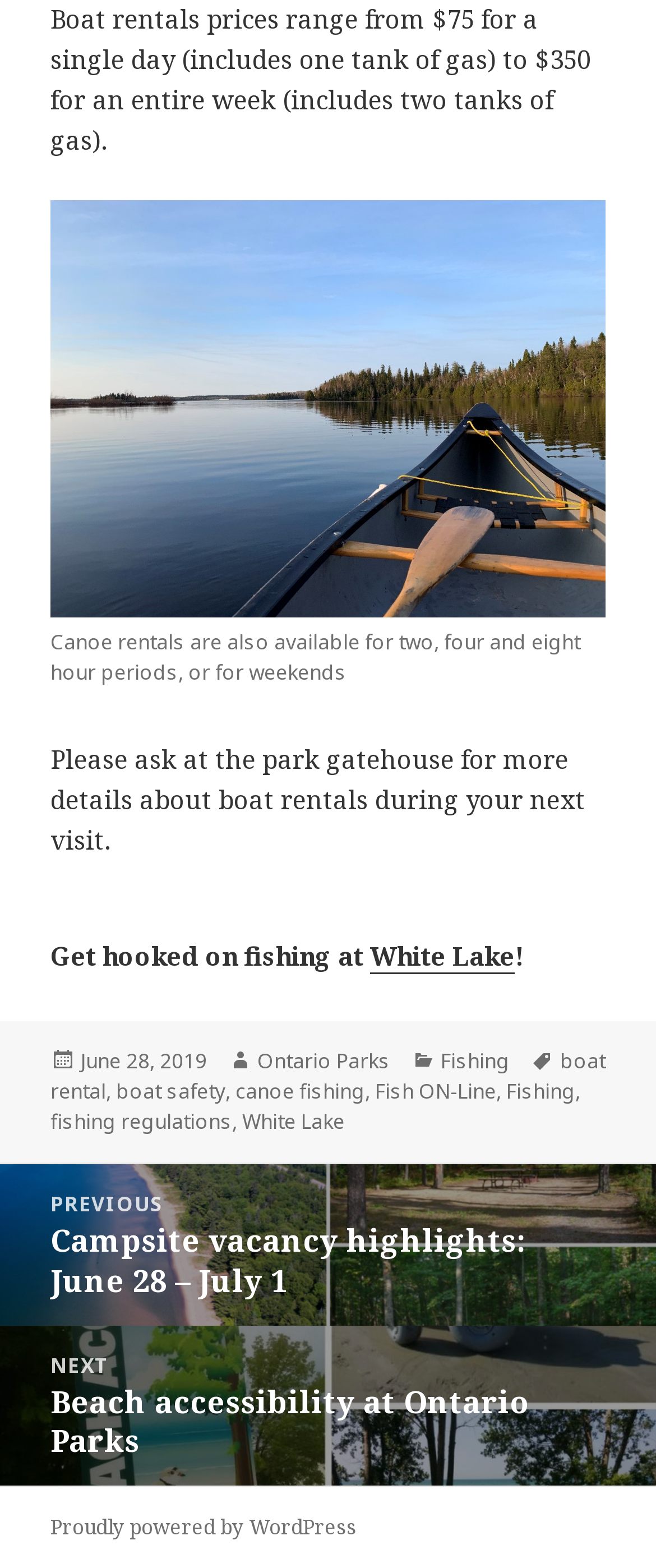When was the article posted? Please answer the question using a single word or phrase based on the image.

June 28, 2019